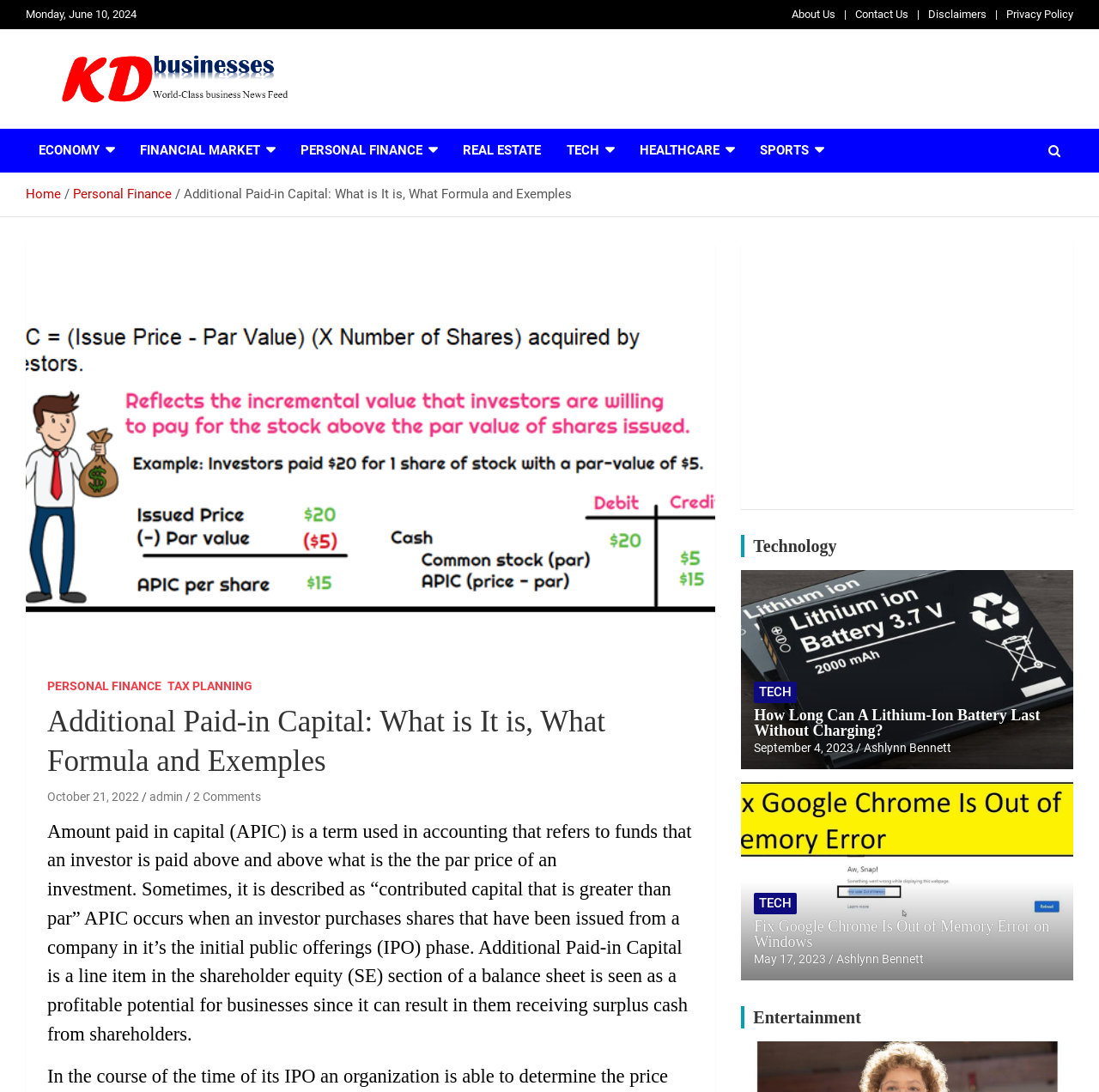What is the purpose of the 'Breadcrumbs' navigation? Using the information from the screenshot, answer with a single word or phrase.

To show page hierarchy